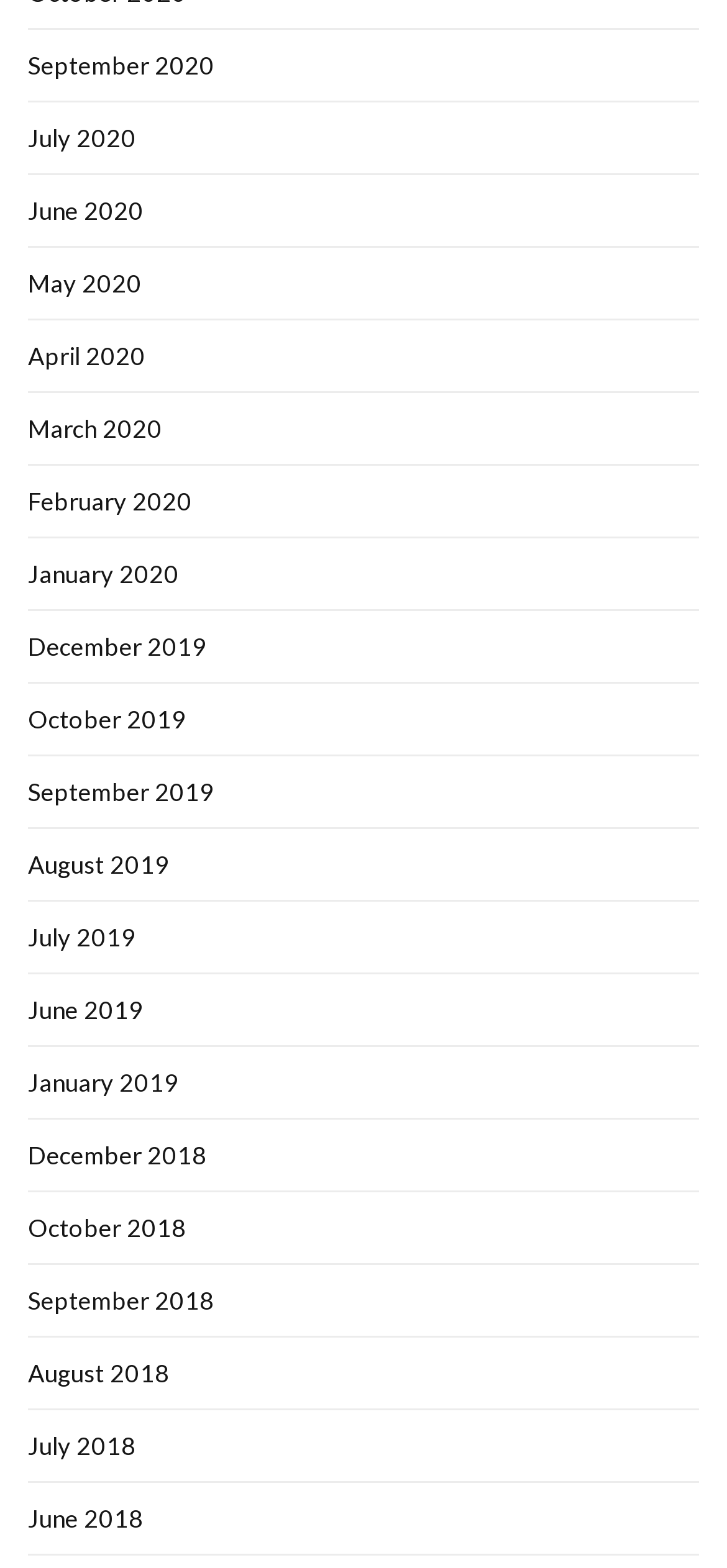Please provide a detailed answer to the question below based on the screenshot: 
What is the earliest month listed?

I examined the list of links and found that the earliest month listed is June 2018, which is located at the bottom of the list.